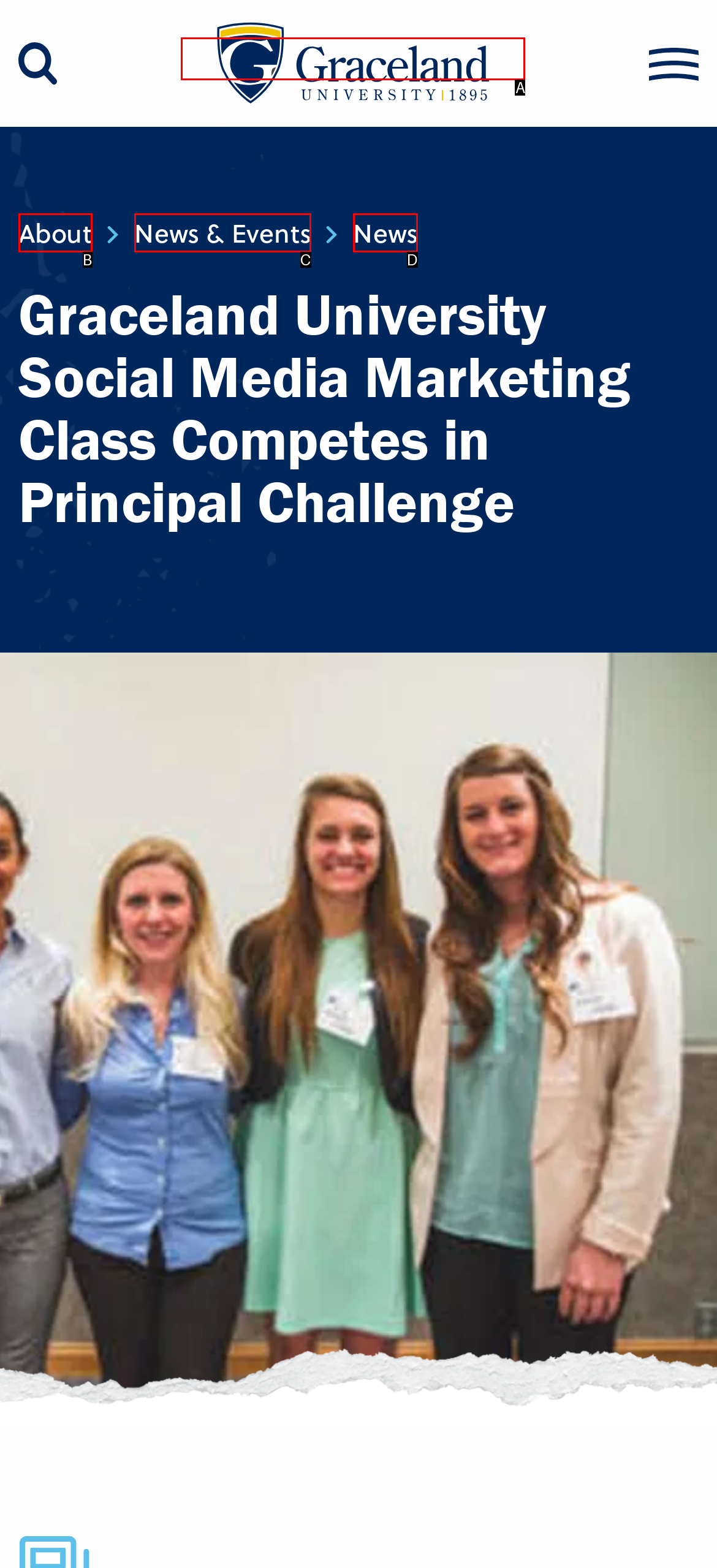Point out the HTML element that matches the following description: News & Events
Answer with the letter from the provided choices.

C